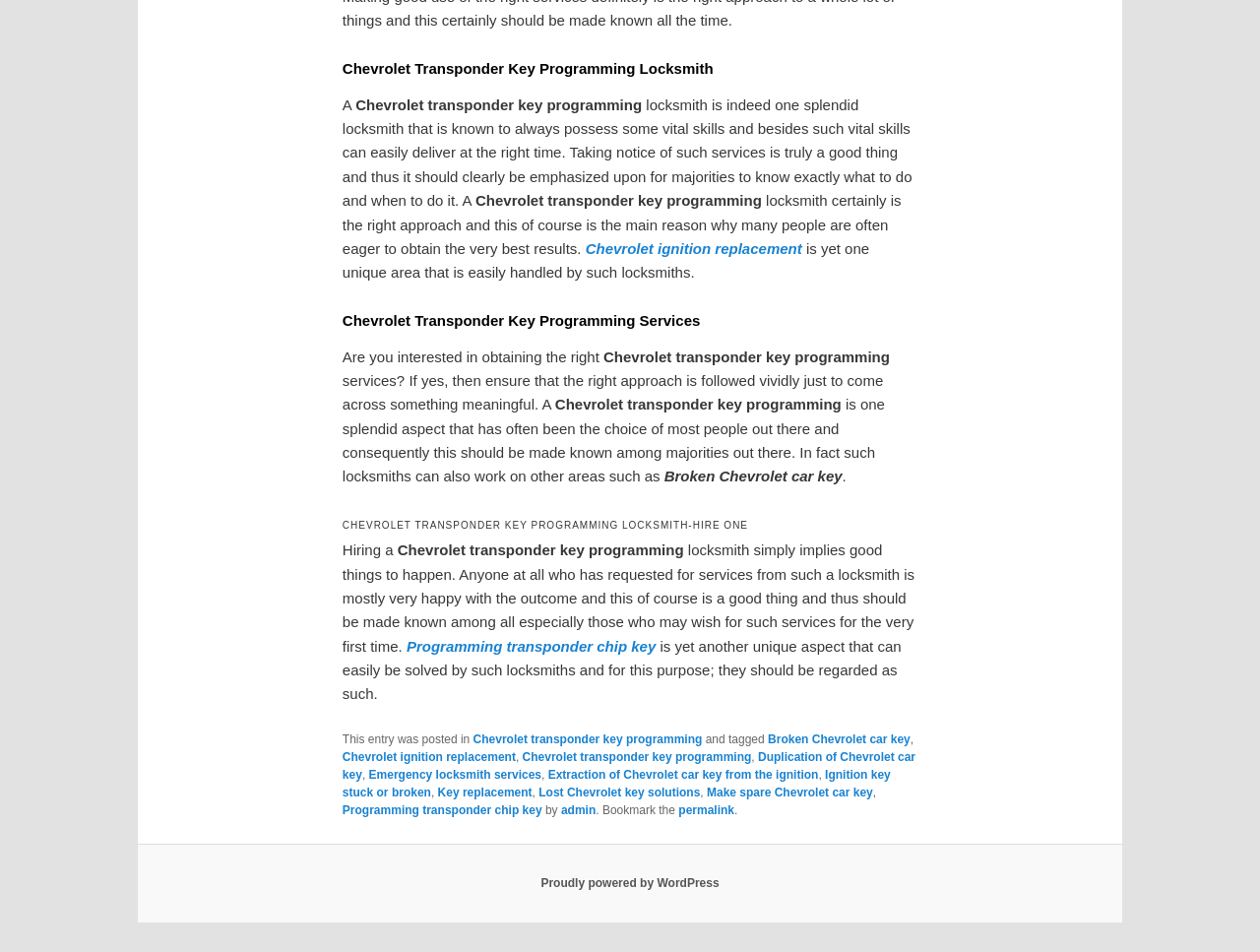Please find and report the bounding box coordinates of the element to click in order to perform the following action: "Click on 'Chevrolet transponder key programming'". The coordinates should be expressed as four float numbers between 0 and 1, in the format [left, top, right, bottom].

[0.375, 0.77, 0.557, 0.784]